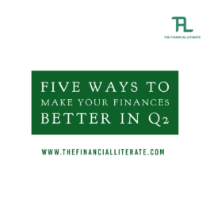Elaborate on the image by describing it in detail.

The image presents a bold and eye-catching design featuring the text "FIVE WAYS TO MAKE YOUR FINANCES BETTER IN Q2" prominently displayed against a rich green background. Below the primary message, the website URL "www.thefinancialiterate.com" invites viewers to learn more. The layout is clean and professional, reflecting a commitment to financial literacy and guidance. This visual serves as an engaging promotional piece that aims to capture the interest of individuals seeking to enhance their financial well-being as they navigate through the second quarter of the year.